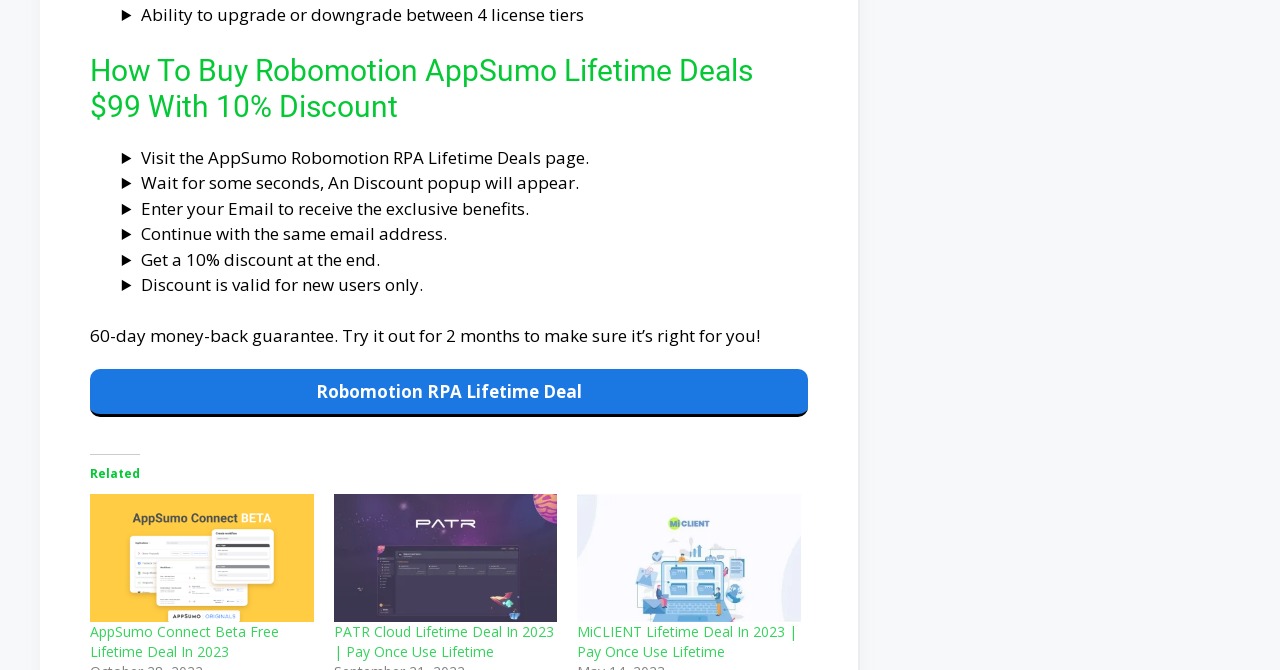What is the guarantee period for Robomotion RPA?
Examine the image closely and answer the question with as much detail as possible.

I found a static text element that mentions '60-day money-back guarantee. Try it out for 2 months to make sure it’s right for you!'. This indicates that the guarantee period for Robomotion RPA is 60 days.